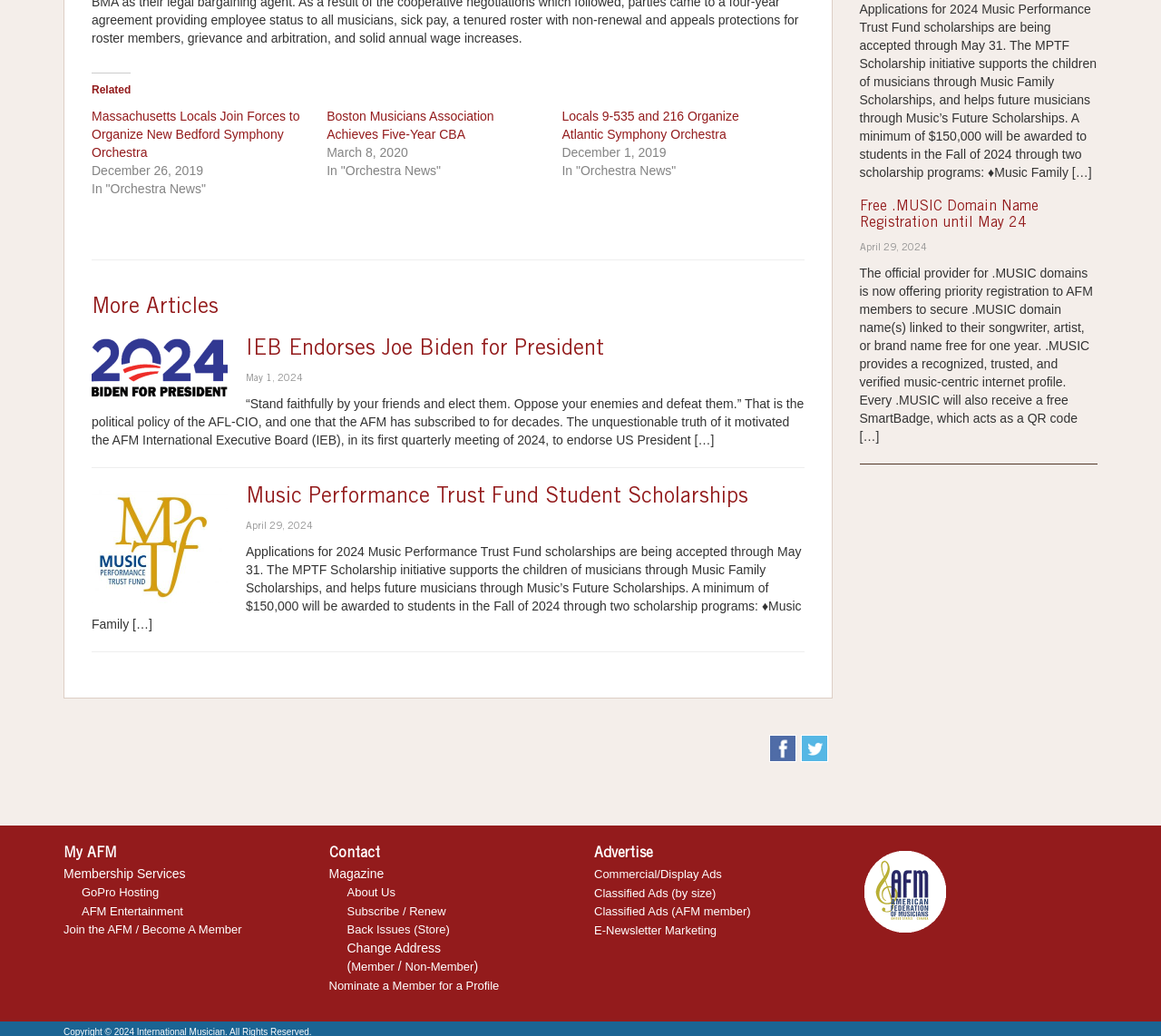Using the given description, provide the bounding box coordinates formatted as (top-left x, top-left y, bottom-right x, bottom-right y), with all values being floating point numbers between 0 and 1. Description: Chapter List

None